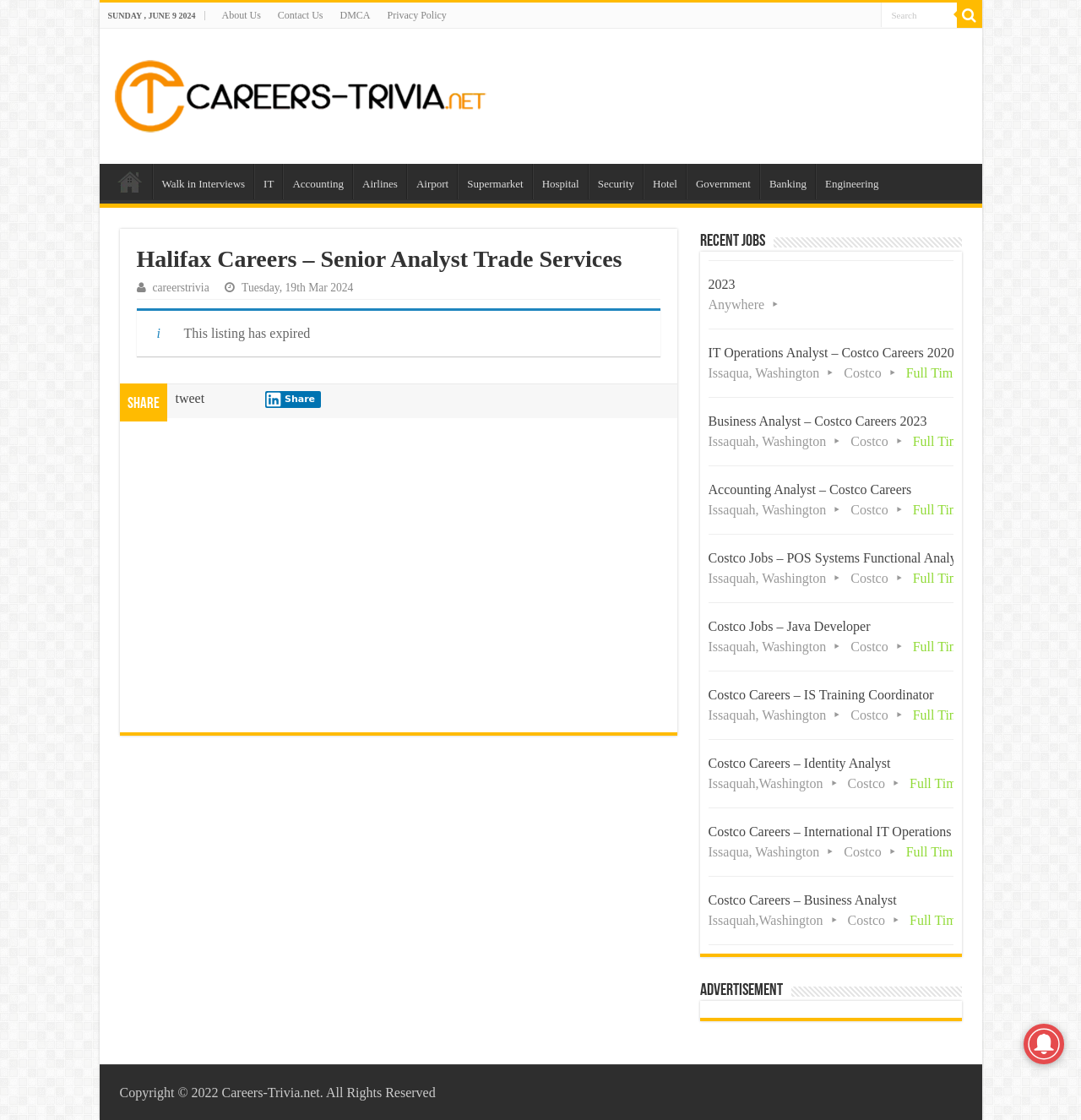Can you find the bounding box coordinates for the element to click on to achieve the instruction: "Share this job listing"?

[0.245, 0.349, 0.297, 0.364]